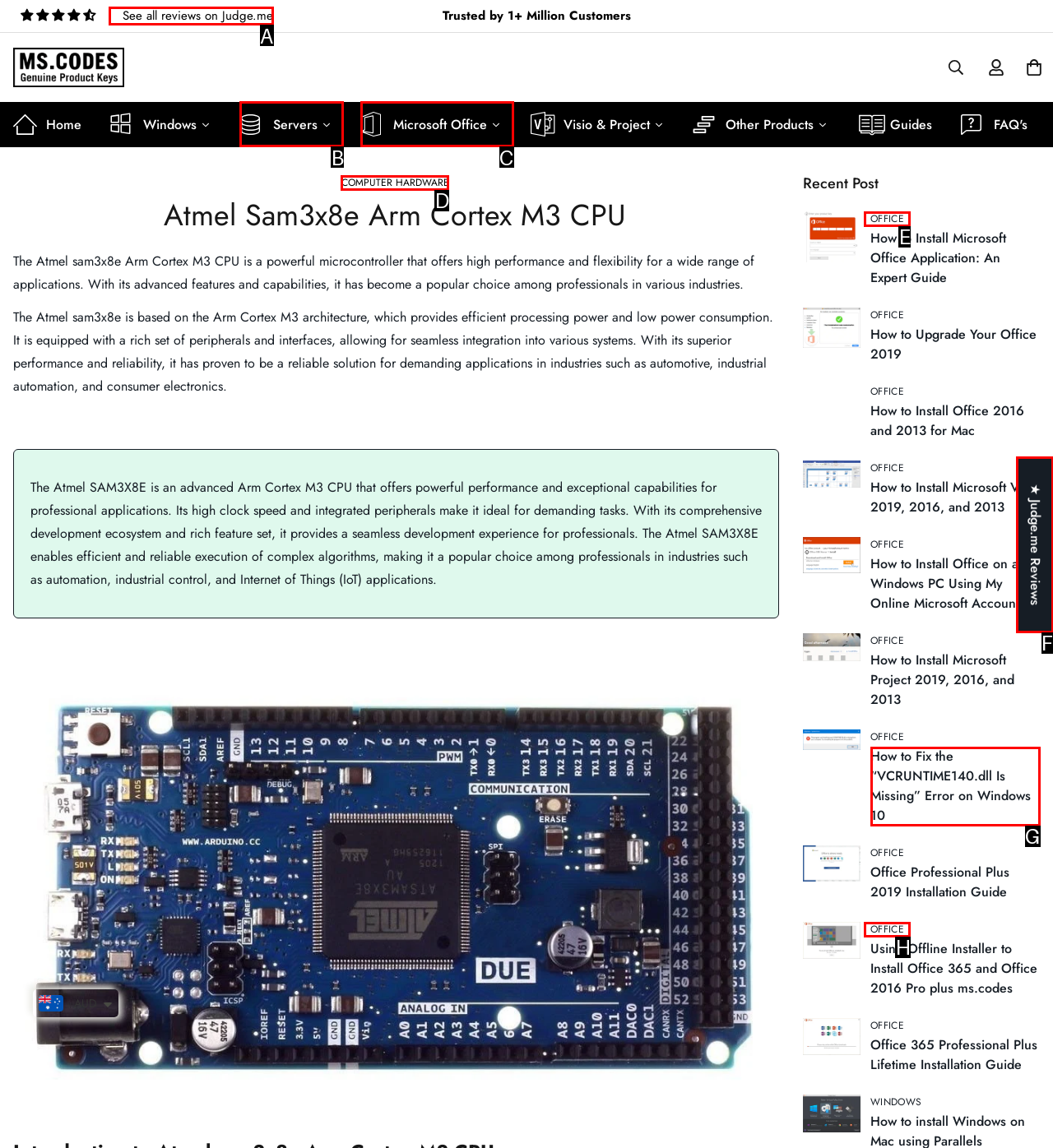Determine which element should be clicked for this task: Click the 'Click to open Judge.me floating reviews tab' button
Answer with the letter of the selected option.

F